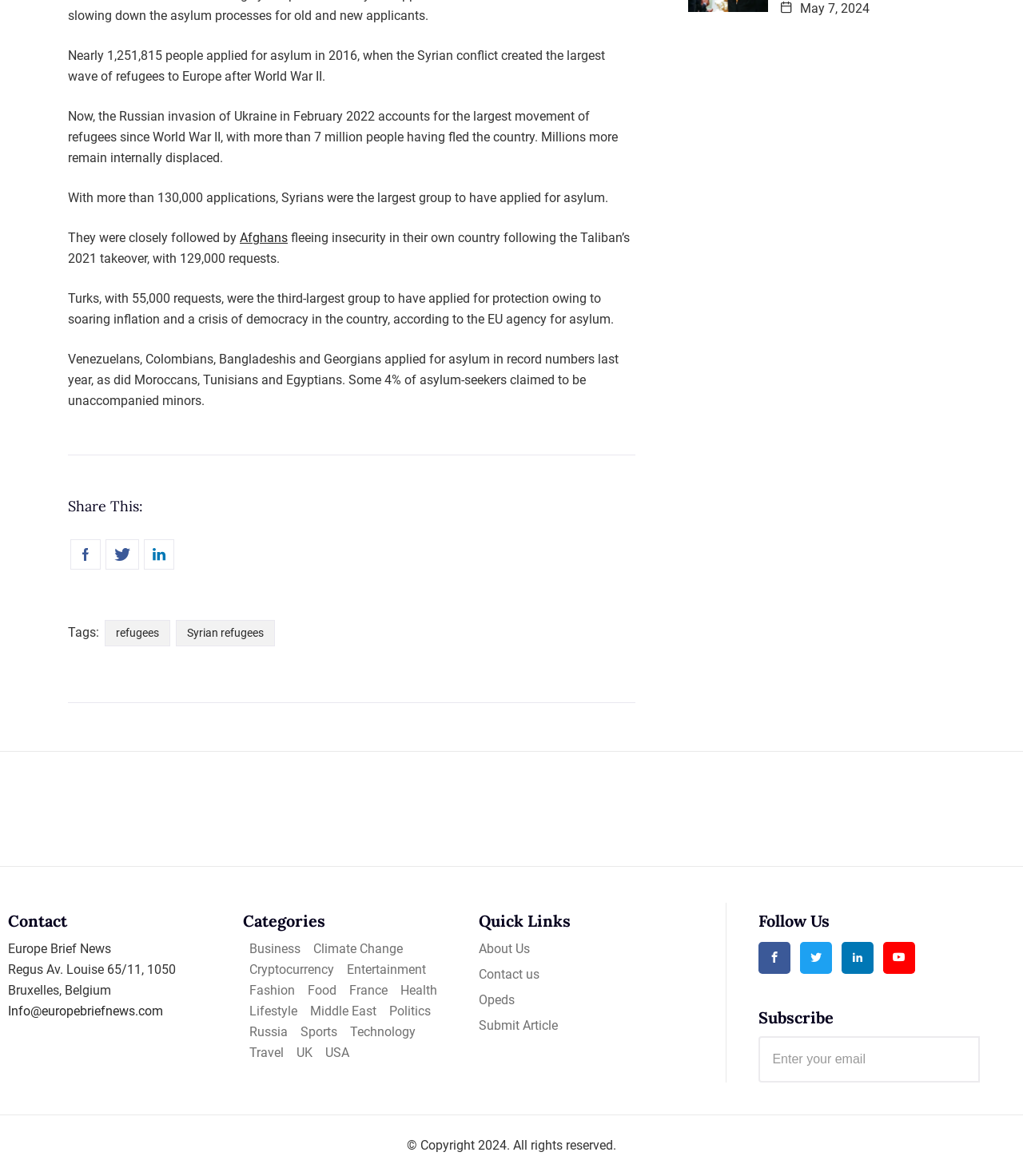Using the description: "Climate Change", determine the UI element's bounding box coordinates. Ensure the coordinates are in the format of four float numbers between 0 and 1, i.e., [left, top, right, bottom].

[0.306, 0.798, 0.394, 0.816]